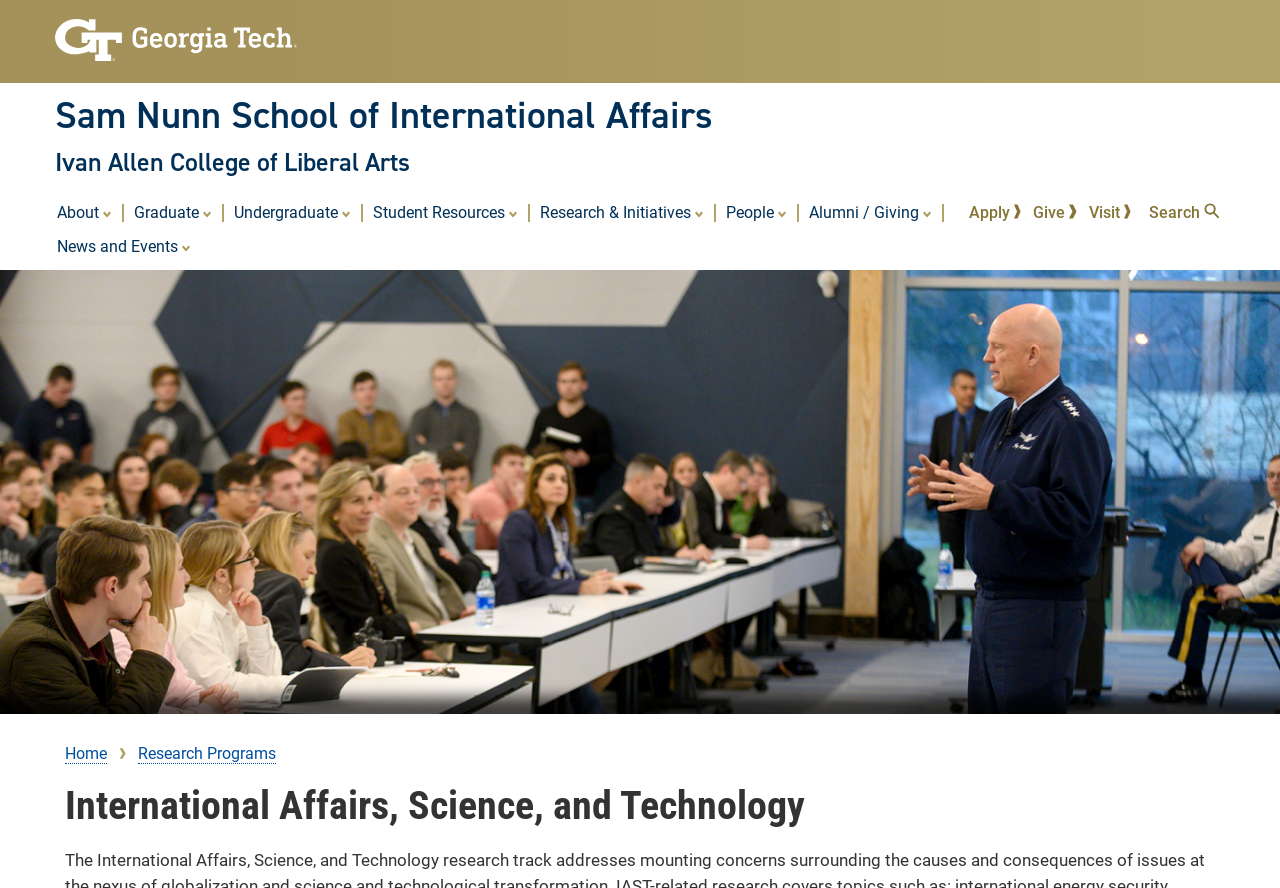How many menu items are in the 'Site Menu'?
Look at the image and answer with only one word or phrase.

8